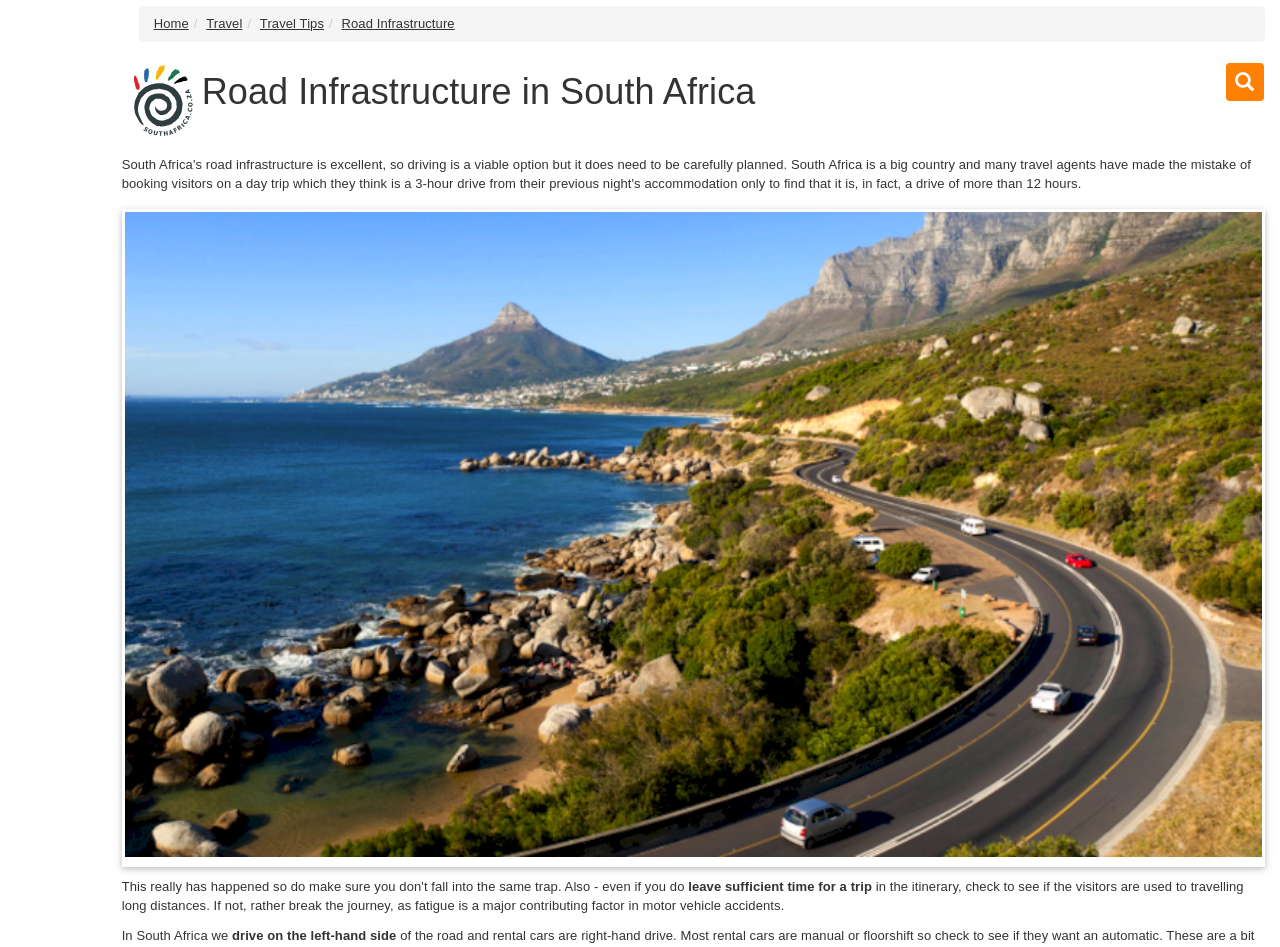What type of infrastructure is the webpage primarily about?
From the screenshot, provide a brief answer in one word or phrase.

road infrastructure